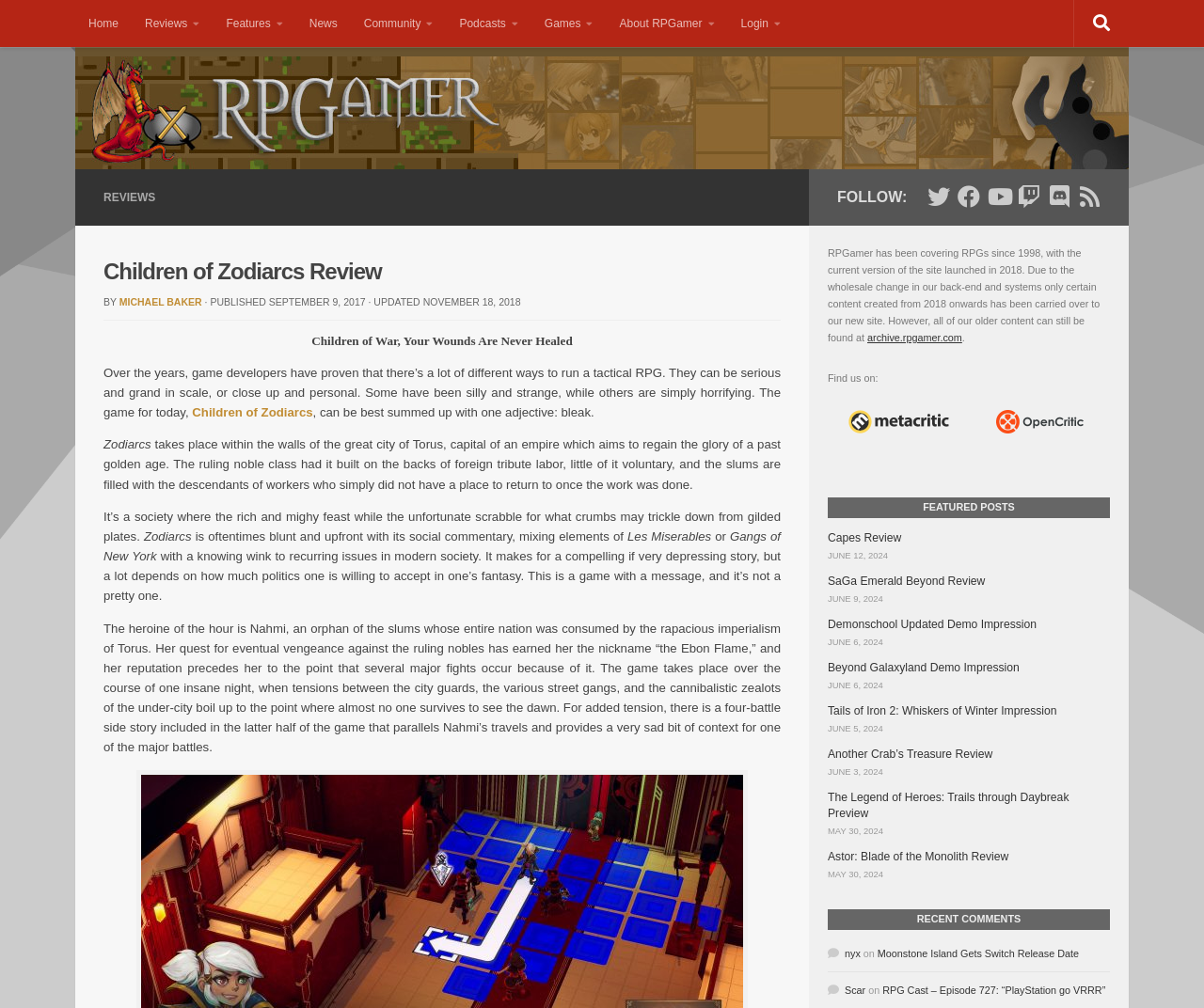Please respond to the question with a concise word or phrase:
What is the name of the social media platform where RPGamer can be followed?

Twitter